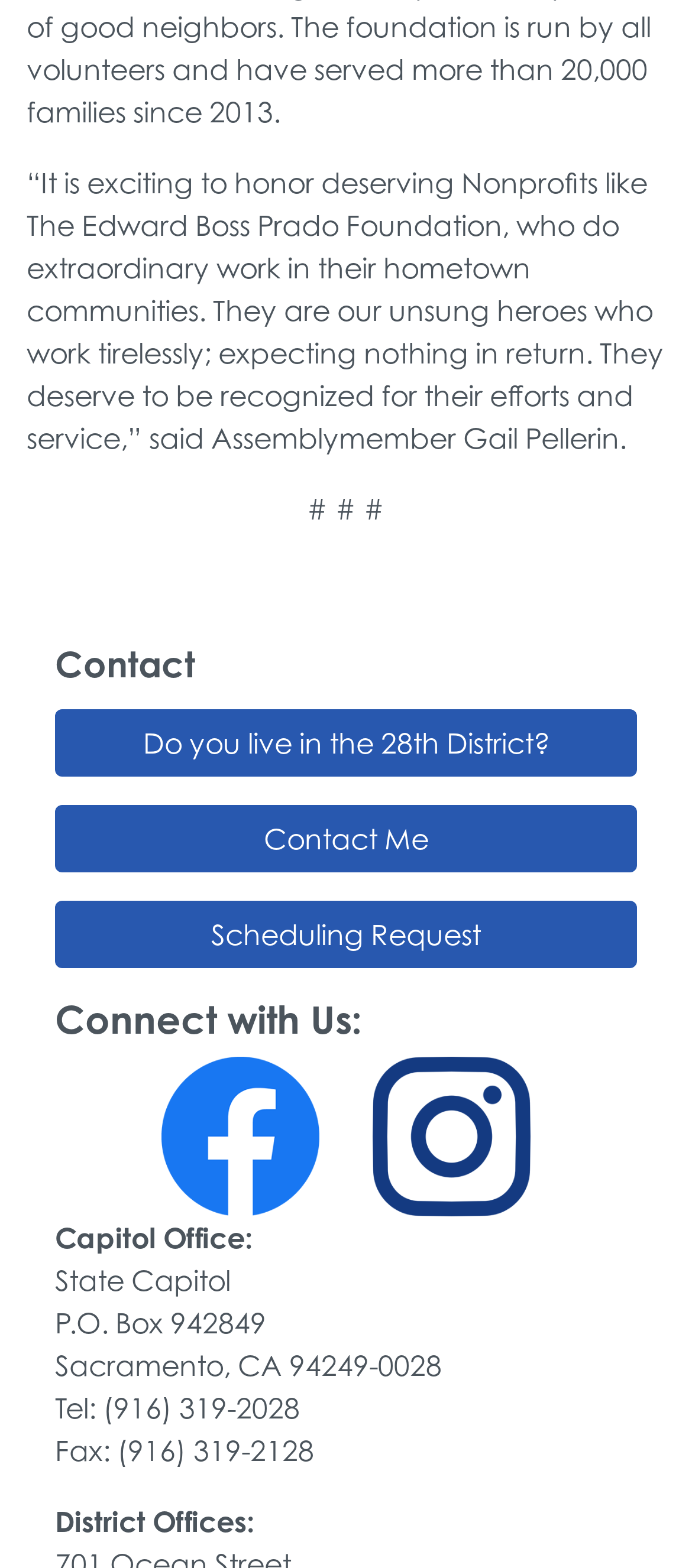What is the address of the Capitol Office?
Please provide a comprehensive answer based on the information in the image.

The address of the Capitol Office is provided in the 'Capitol Office' section, which includes the street address 'State Capitol', the PO box 'P.O. Box 942849', and the city and zip code 'Sacramento, CA 94249-0028'.